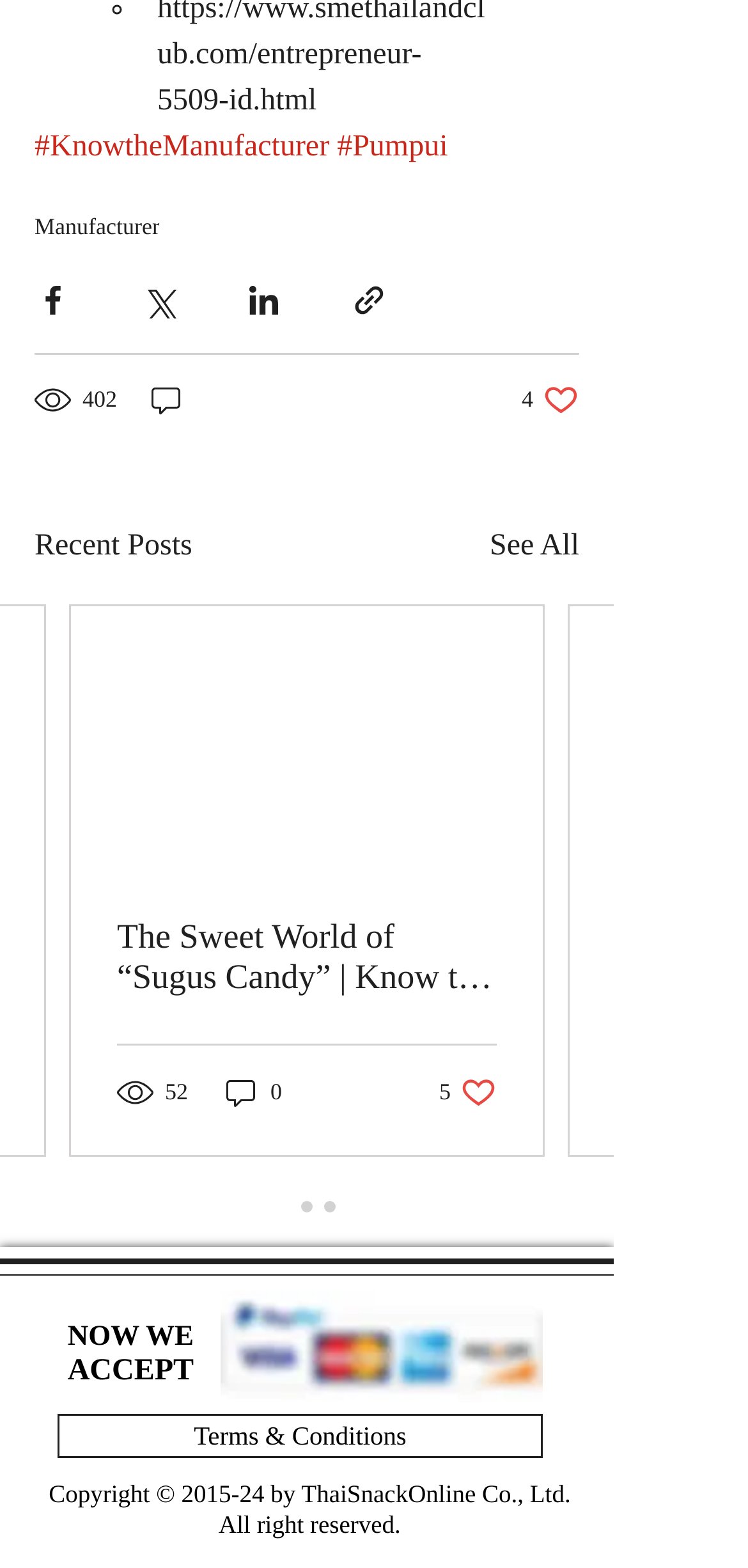Please find the bounding box coordinates of the element that needs to be clicked to perform the following instruction: "Click on the 'Terms & Conditions' button". The bounding box coordinates should be four float numbers between 0 and 1, represented as [left, top, right, bottom].

[0.077, 0.902, 0.726, 0.93]